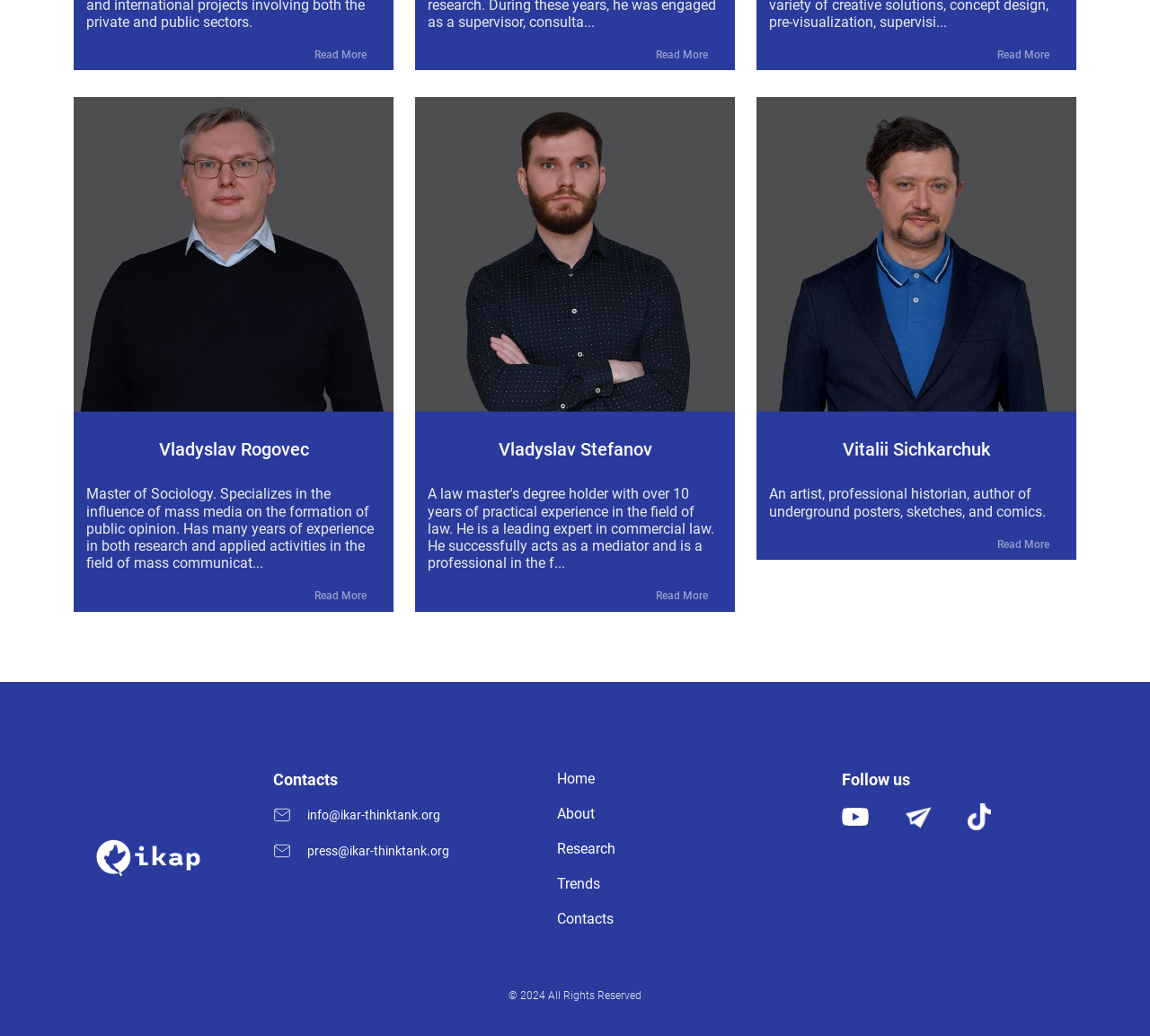Please identify the bounding box coordinates of the clickable region that I should interact with to perform the following instruction: "View Vladyslav Rogovec's profile". The coordinates should be expressed as four float numbers between 0 and 1, i.e., [left, top, right, bottom].

[0.075, 0.424, 0.331, 0.451]